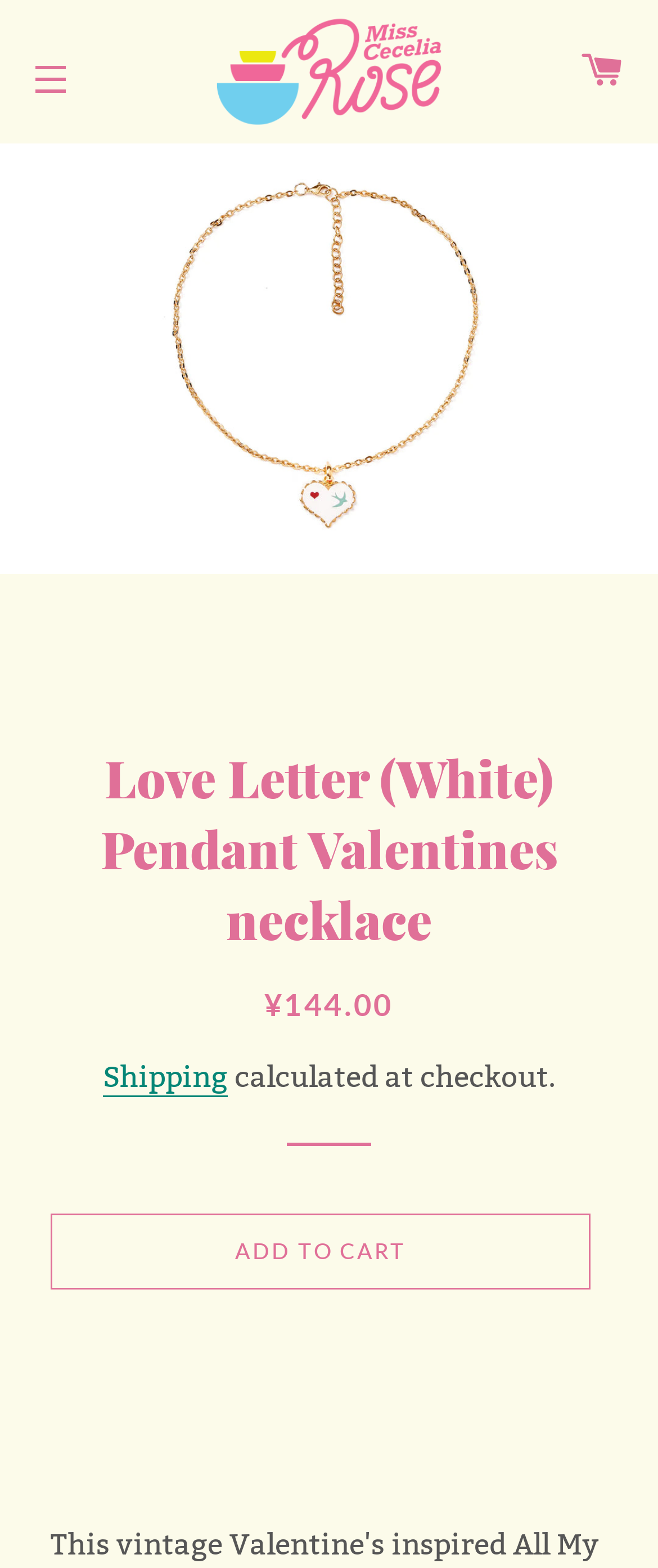Please identify and generate the text content of the webpage's main heading.

Love Letter (White) Pendant Valentines necklace